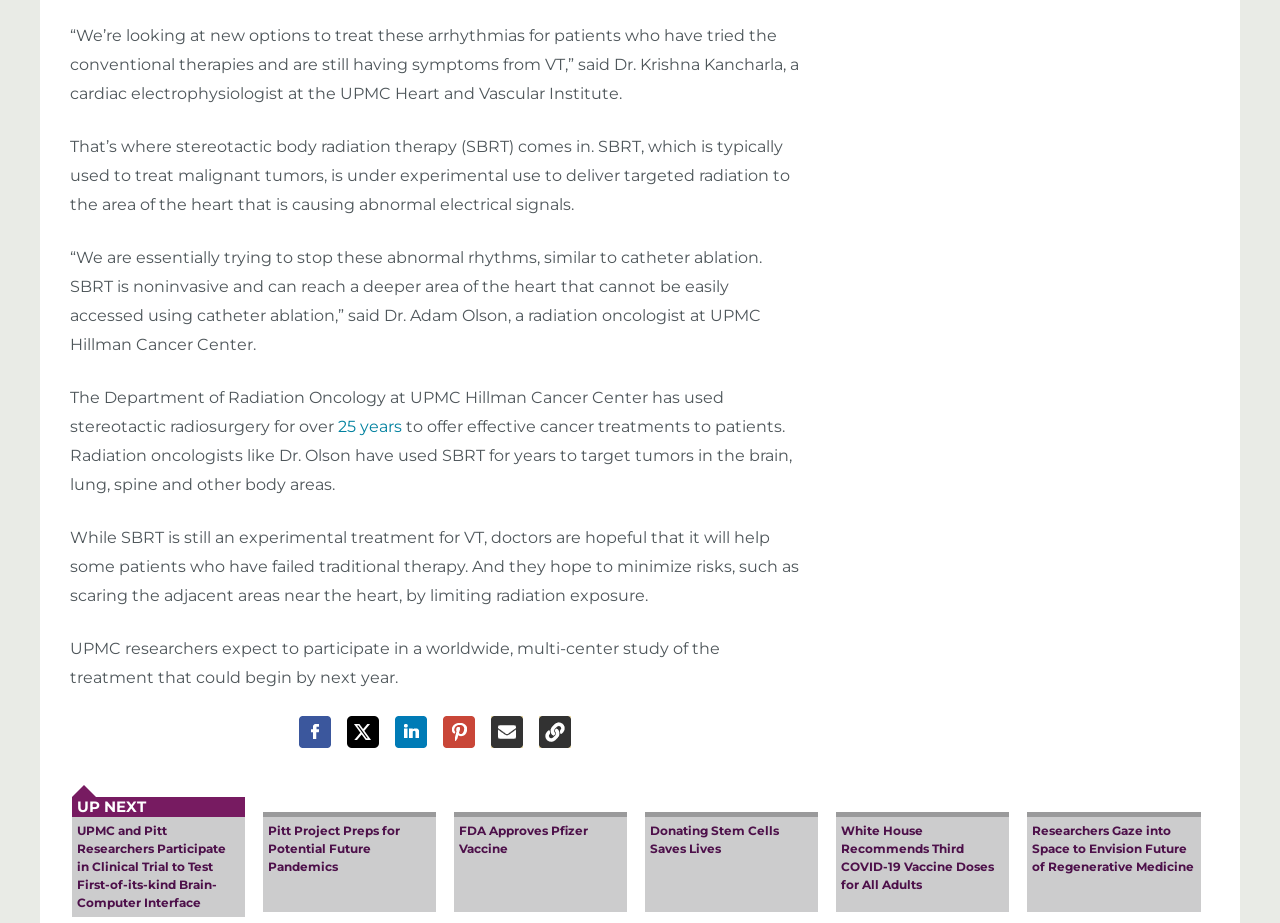How many years has the Department of Radiation Oncology at UPMC Hillman Cancer Center used stereotactic radiosurgery?
Answer the question based on the image using a single word or a brief phrase.

25 years